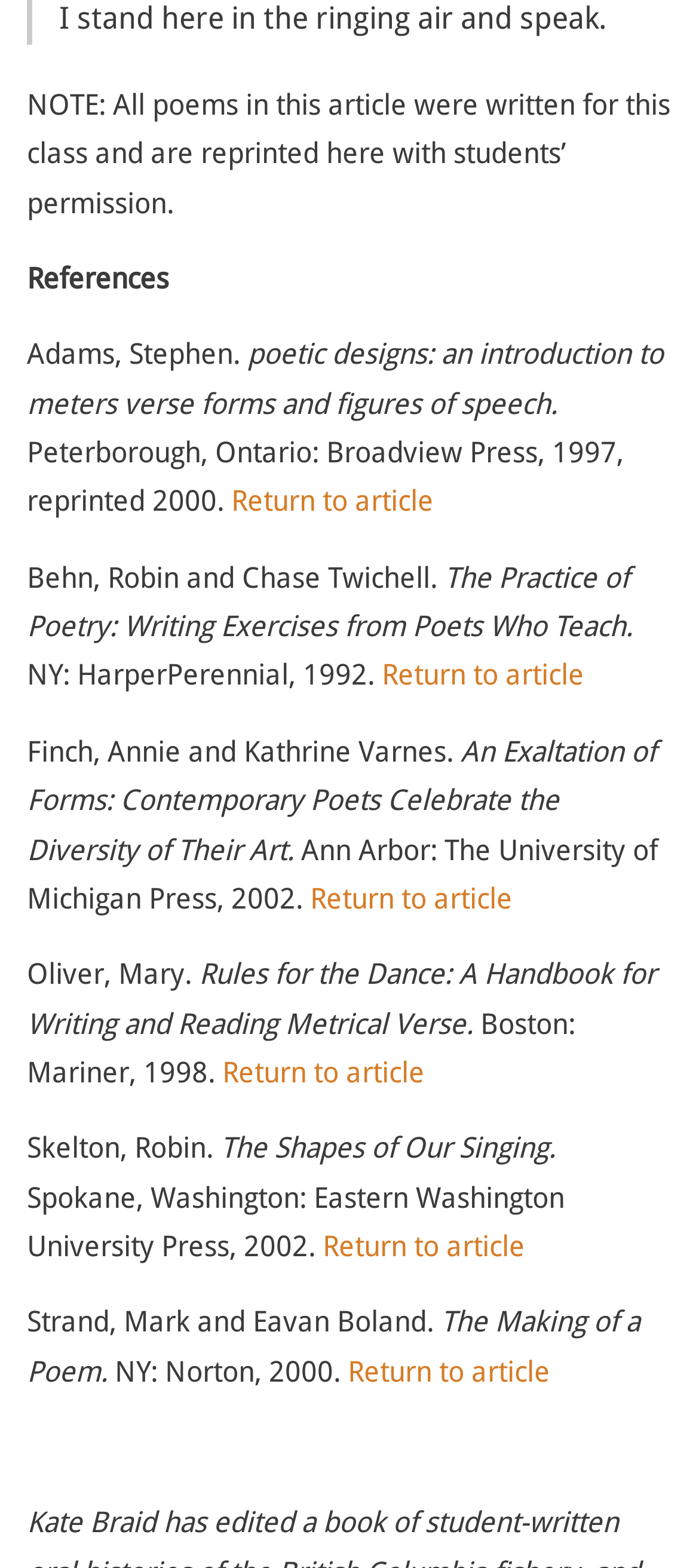Use a single word or phrase to answer the question:
How many 'Return to article' links are there?

5